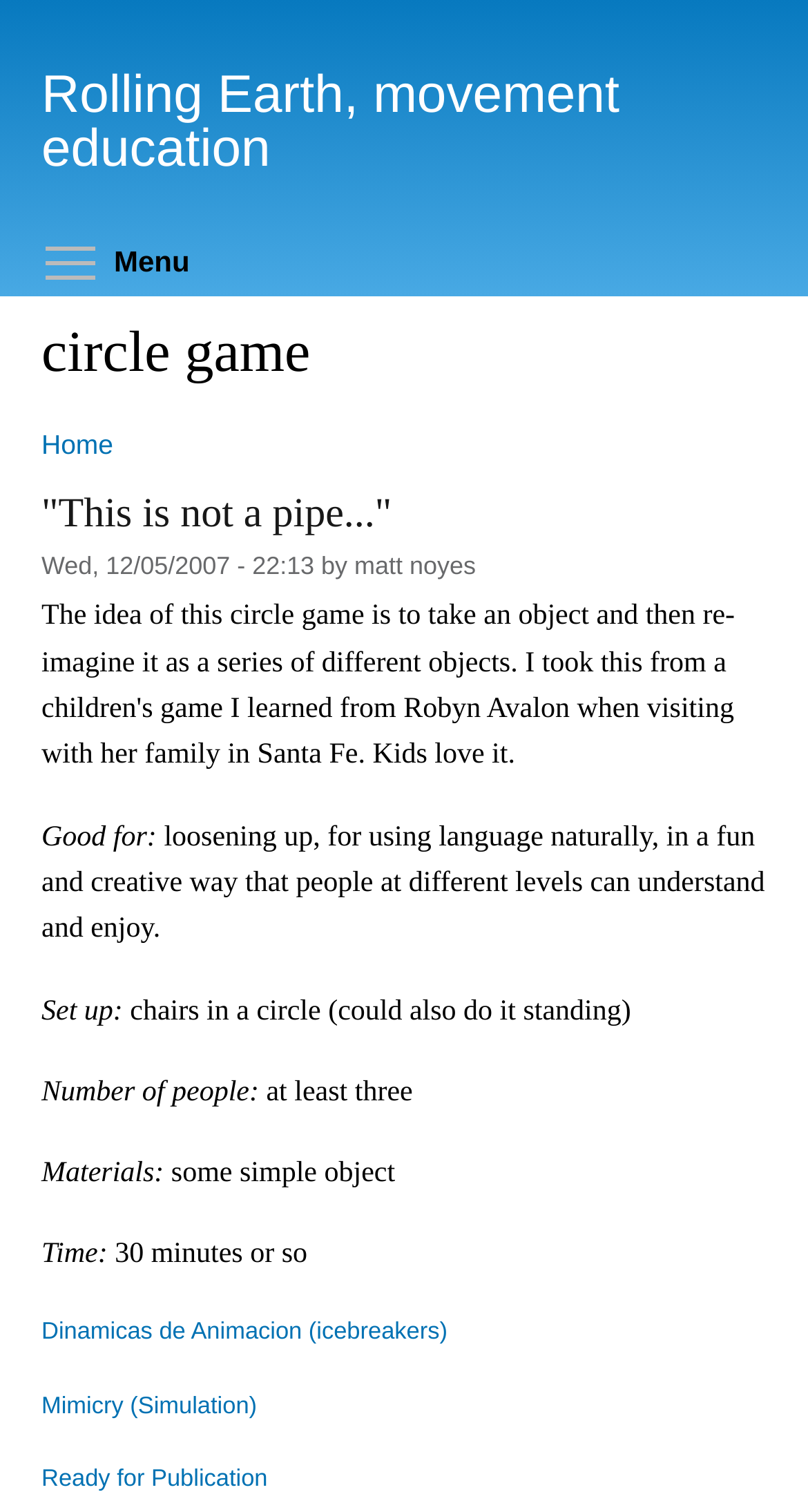Respond to the question below with a single word or phrase: What is the name of the game described on this webpage?

circle game